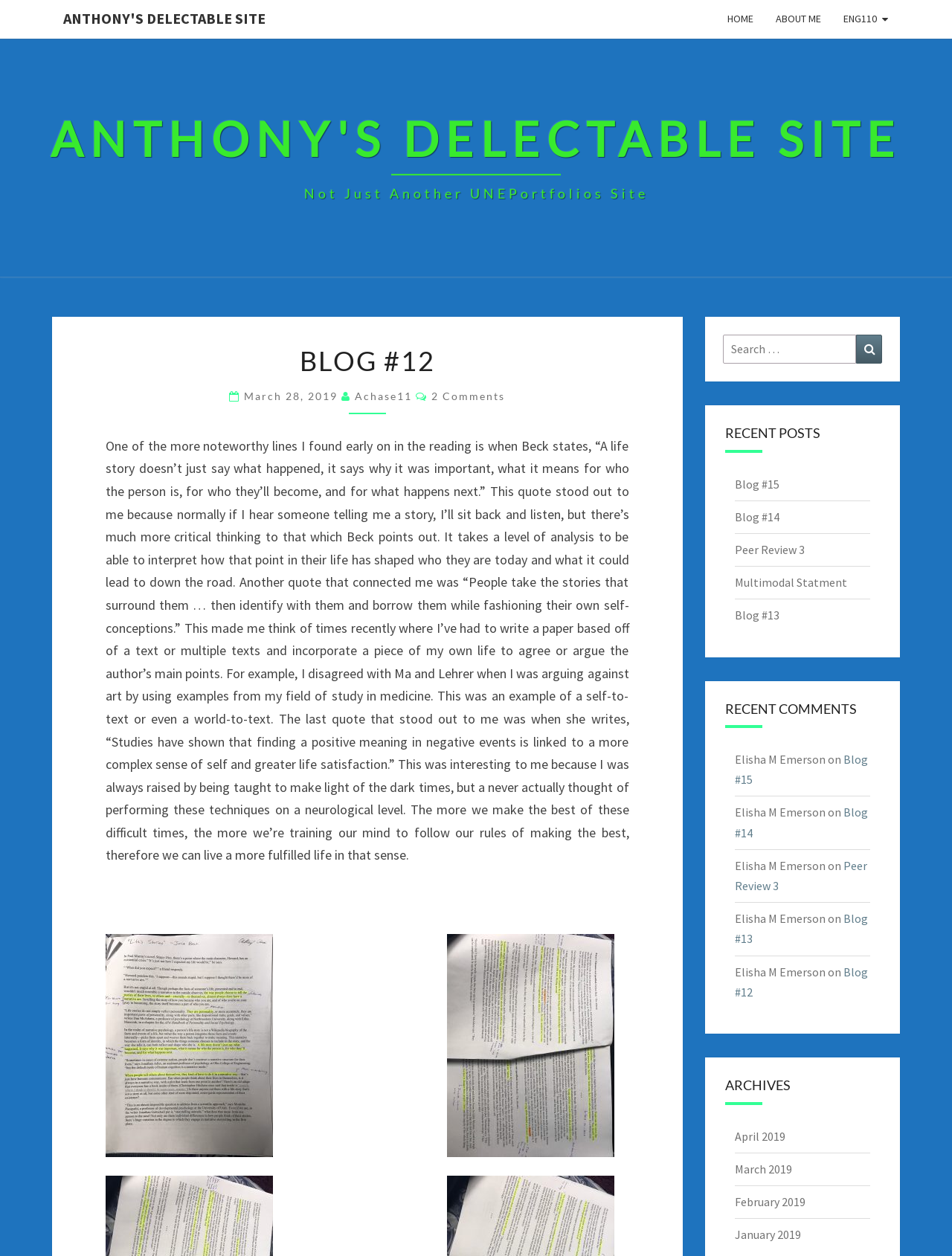Answer this question in one word or a short phrase: What is the purpose of the search box?

To search for content